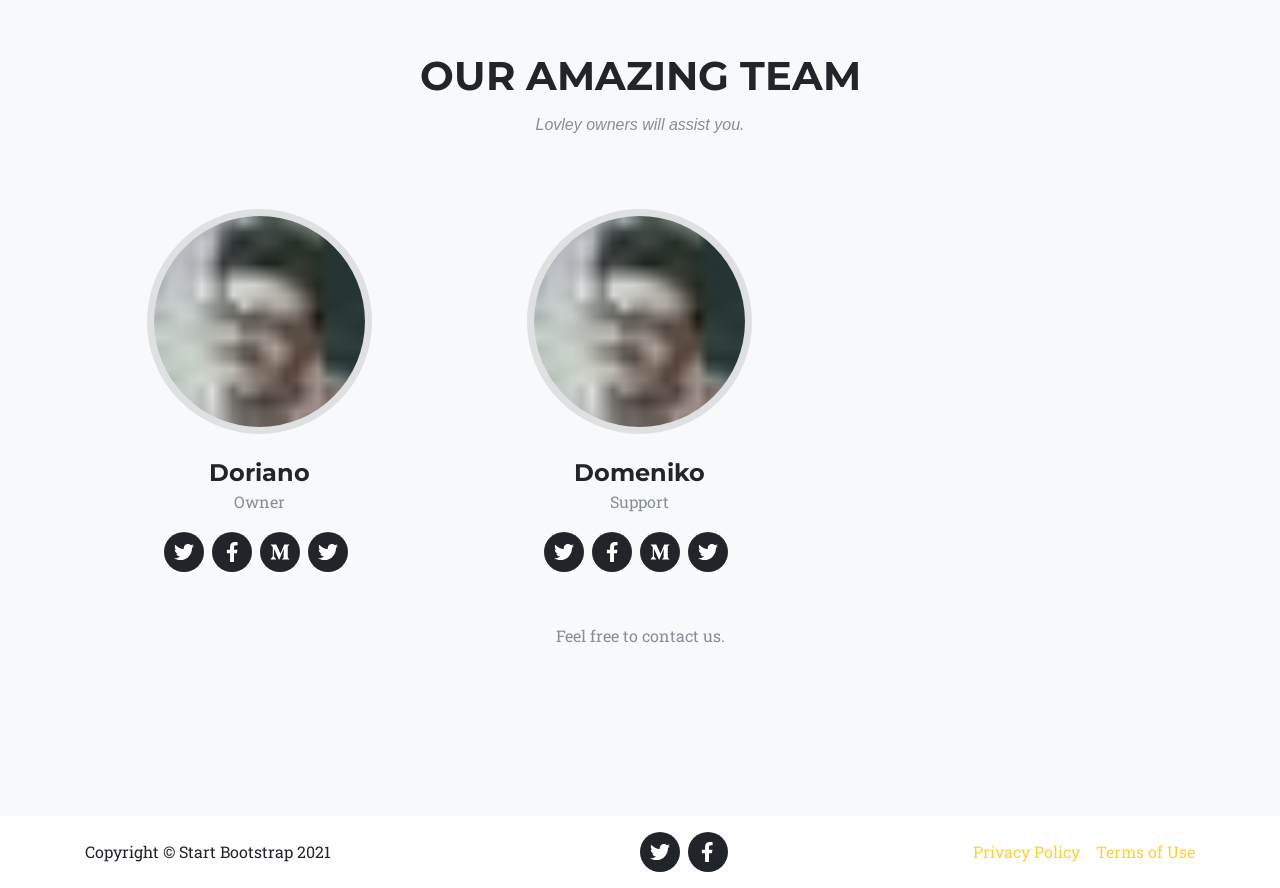How many team members are introduced on this page?
Please interpret the details in the image and answer the question thoroughly.

I found two sections with images, headings, and descriptions, one for Doriano and one for Domeniko, indicating that two team members are introduced on this page.